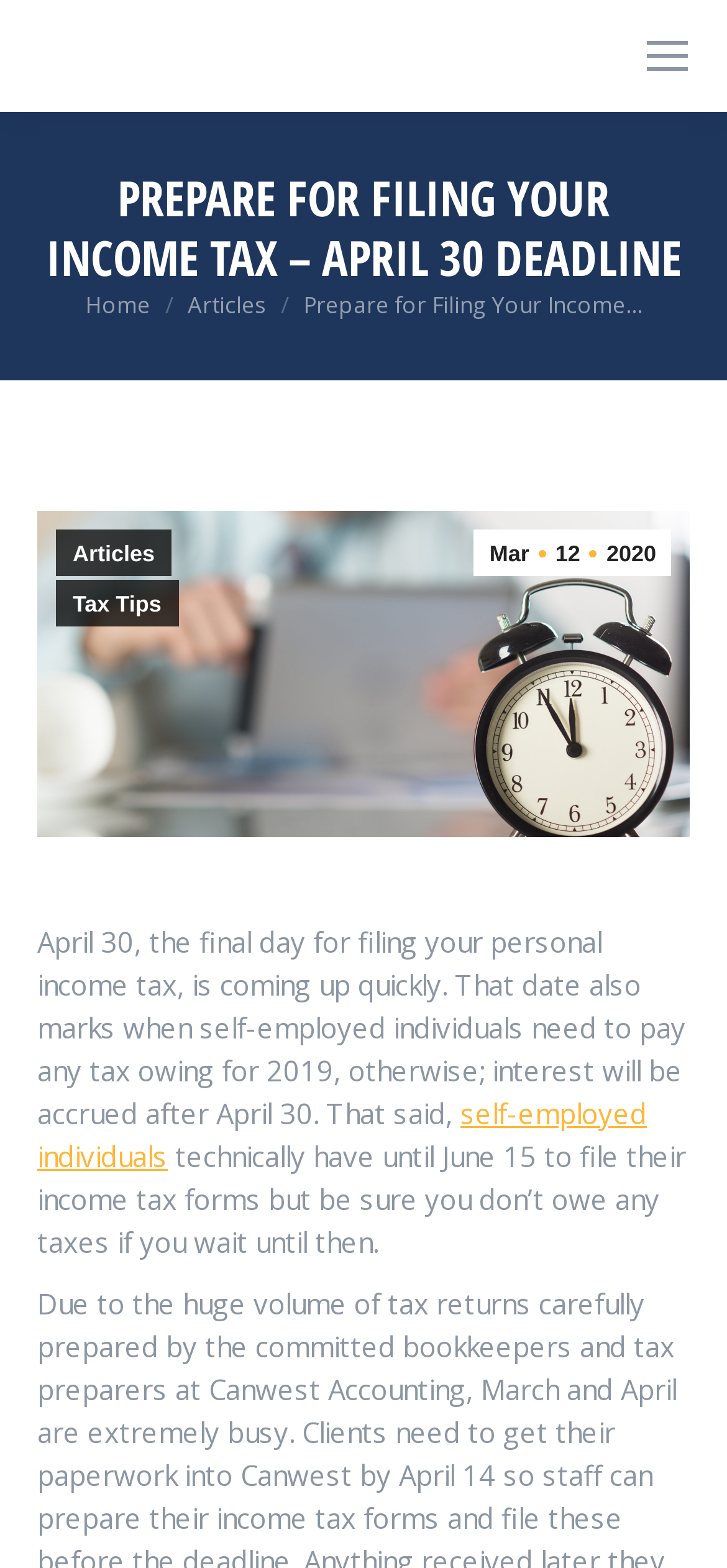Locate the bounding box coordinates for the element described below: "aria-label="Mobile menu icon"". The coordinates must be four float values between 0 and 1, formatted as [left, top, right, bottom].

[0.887, 0.021, 0.949, 0.05]